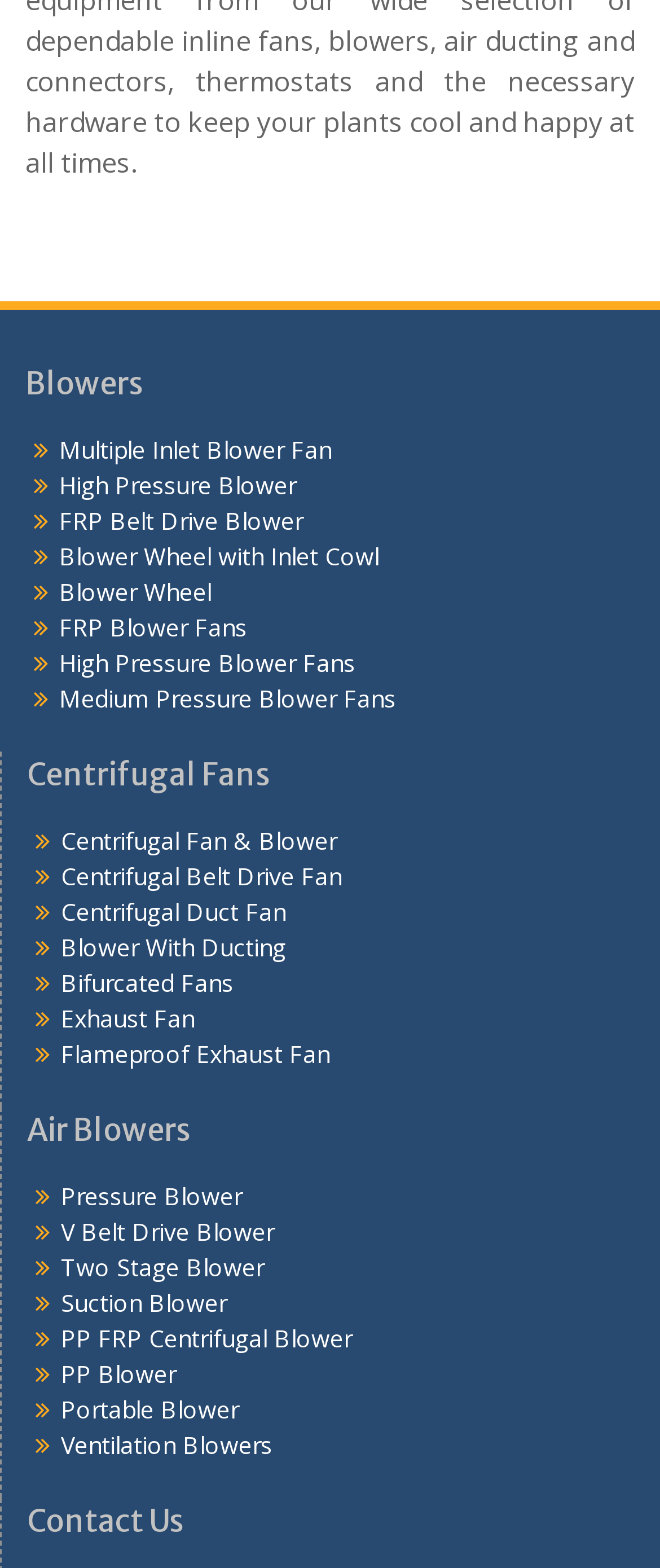Find the bounding box coordinates for the HTML element described in this sentence: "Visit the Syston Day Nursery". Provide the coordinates as four float numbers between 0 and 1, in the format [left, top, right, bottom].

None